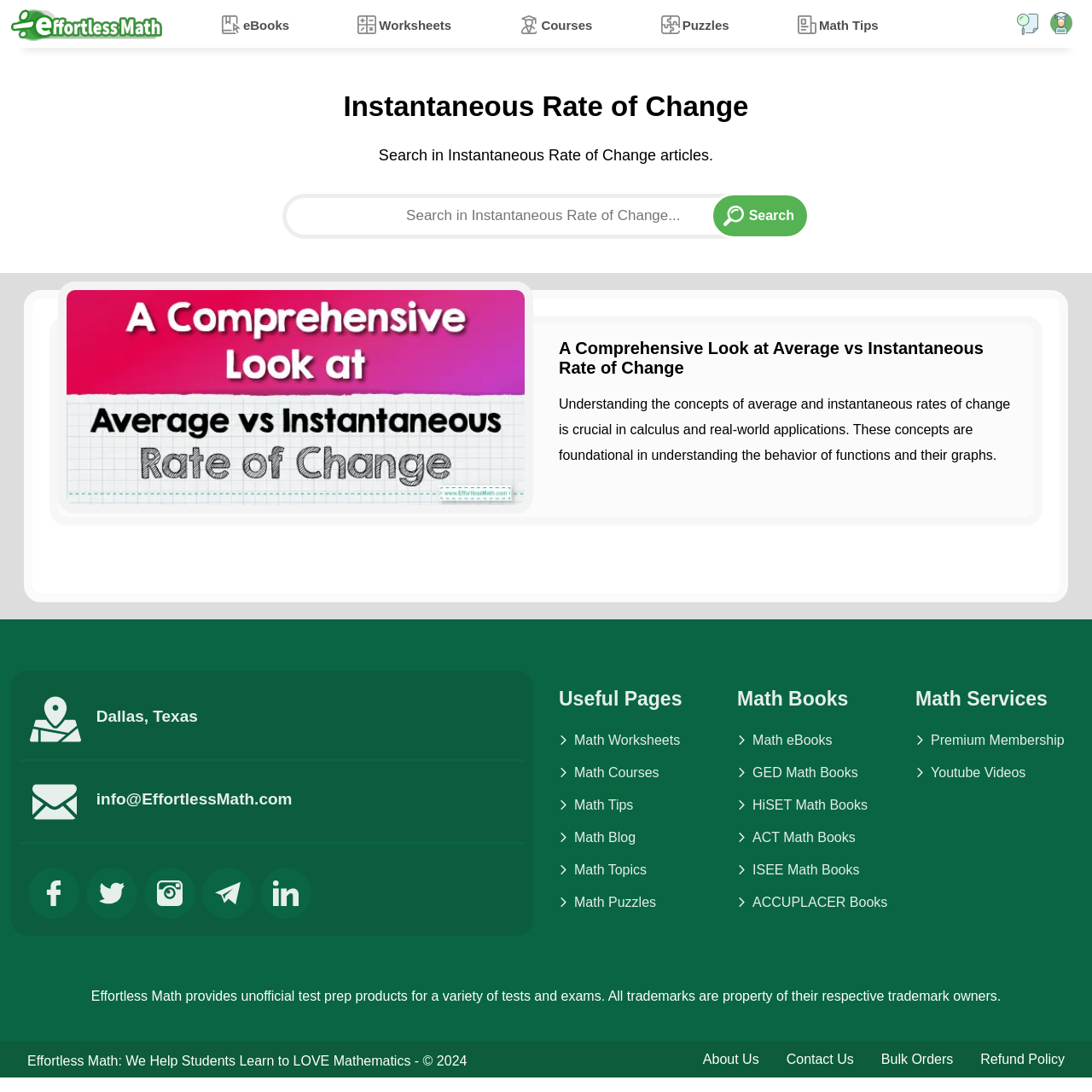For the following element description, predict the bounding box coordinates in the format (top-left x, top-left y, bottom-right x, bottom-right y). All values should be floating point numbers between 0 and 1. Description: Refund Policy

[0.898, 0.963, 0.975, 0.976]